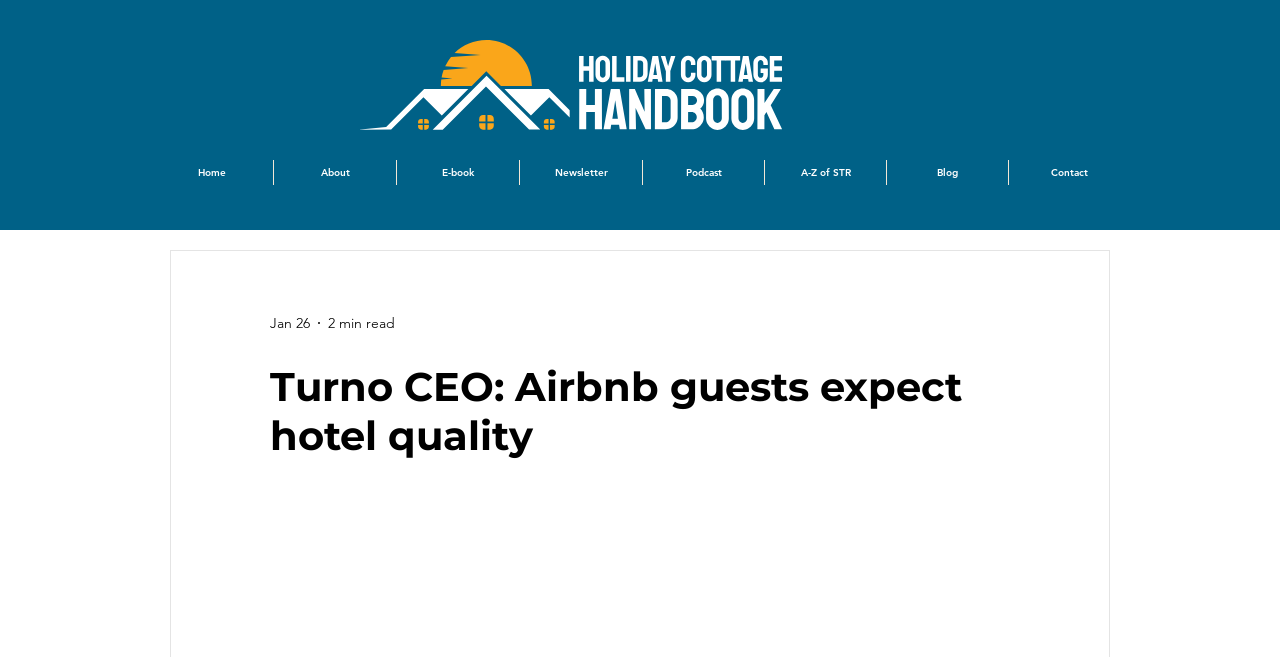Please determine and provide the text content of the webpage's heading.

Turno CEO: Airbnb guests expect hotel quality